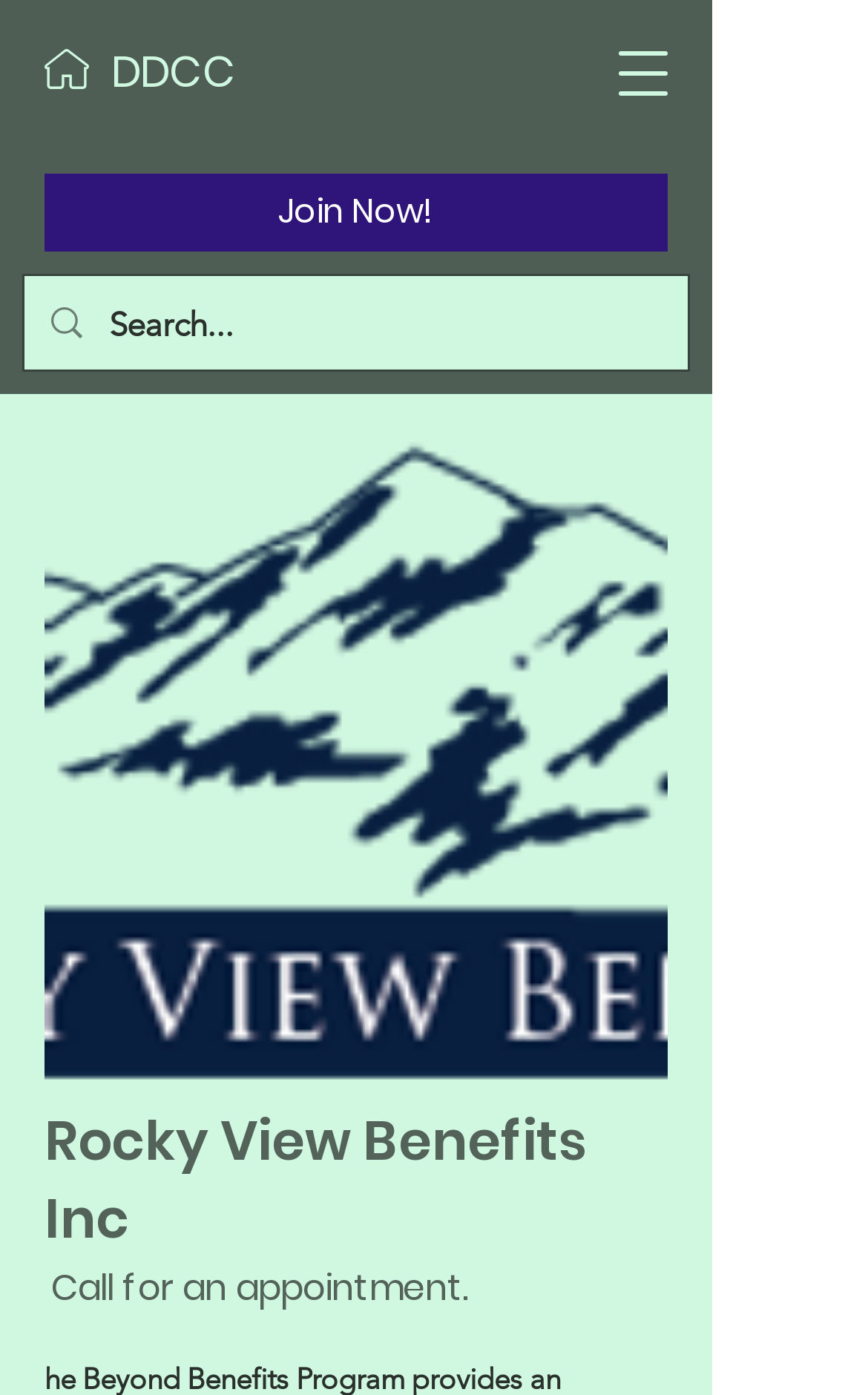Provide an in-depth caption for the webpage.

The webpage is for Rocky View Benefits Inc, with a prominent heading displaying the company name at the top center of the page. Below the heading, there is a search bar with a search icon and a text input field, where users can type in their search queries. The search bar is positioned at the top center of the page, slightly below the heading.

To the top left of the page, there are three links: "Join Now!", "DDCC", and an empty link. The "Join Now!" link is the largest and most prominent of the three. On the top right side of the page, there is a button to open the navigation menu.

Below the search bar, there is a large image that takes up most of the page's width, displaying the company's logo or branding. The image is centered on the page.

At the very bottom of the page, there is a static text that reads "Call for an appointment." This text is positioned at the bottom left corner of the page.

Overall, the webpage has a simple and clean layout, with a focus on the company's branding and a prominent call-to-action to search or join.